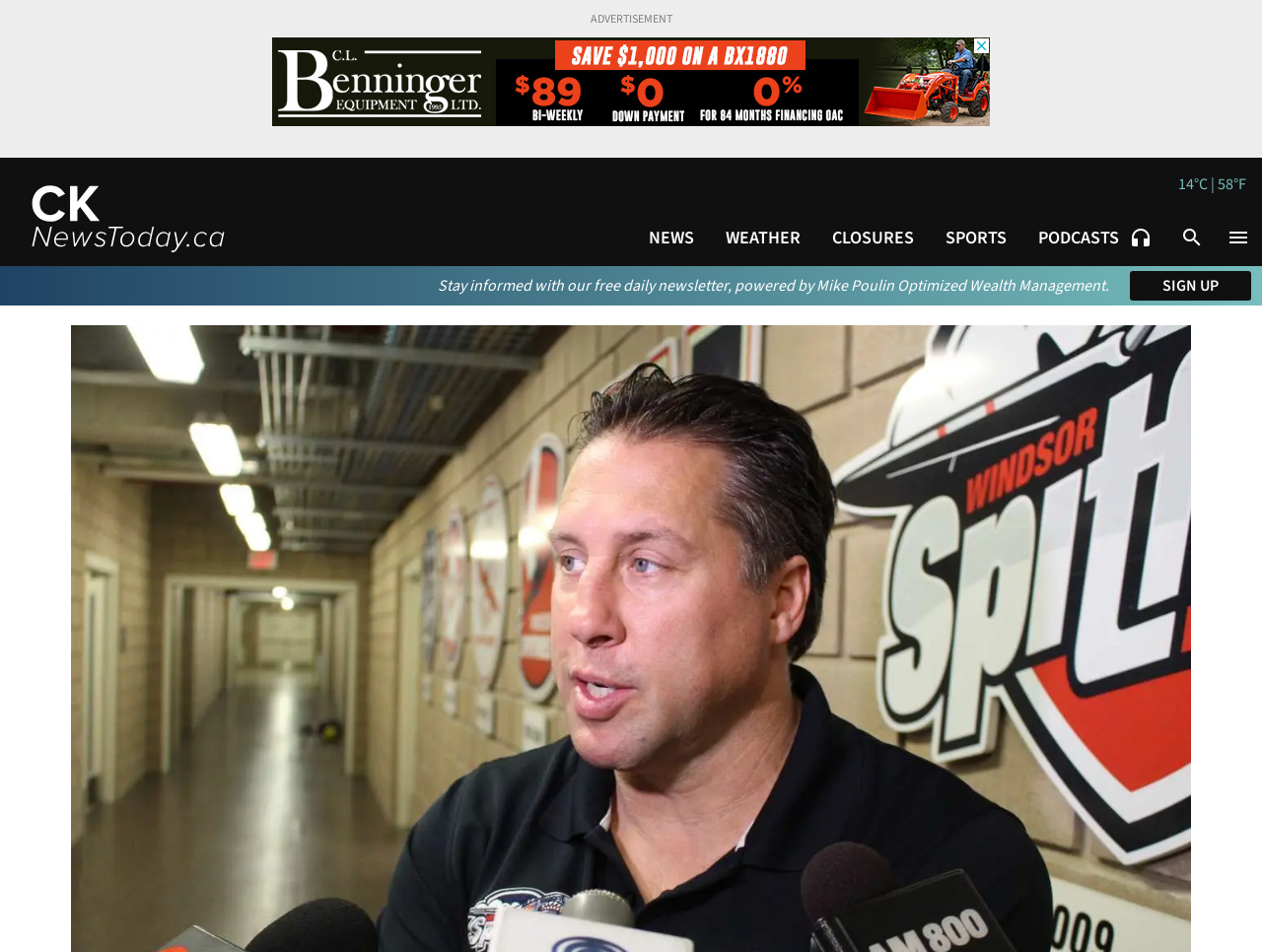Please respond to the question using a single word or phrase:
What is the name of the city mentioned on the webpage?

Chatham